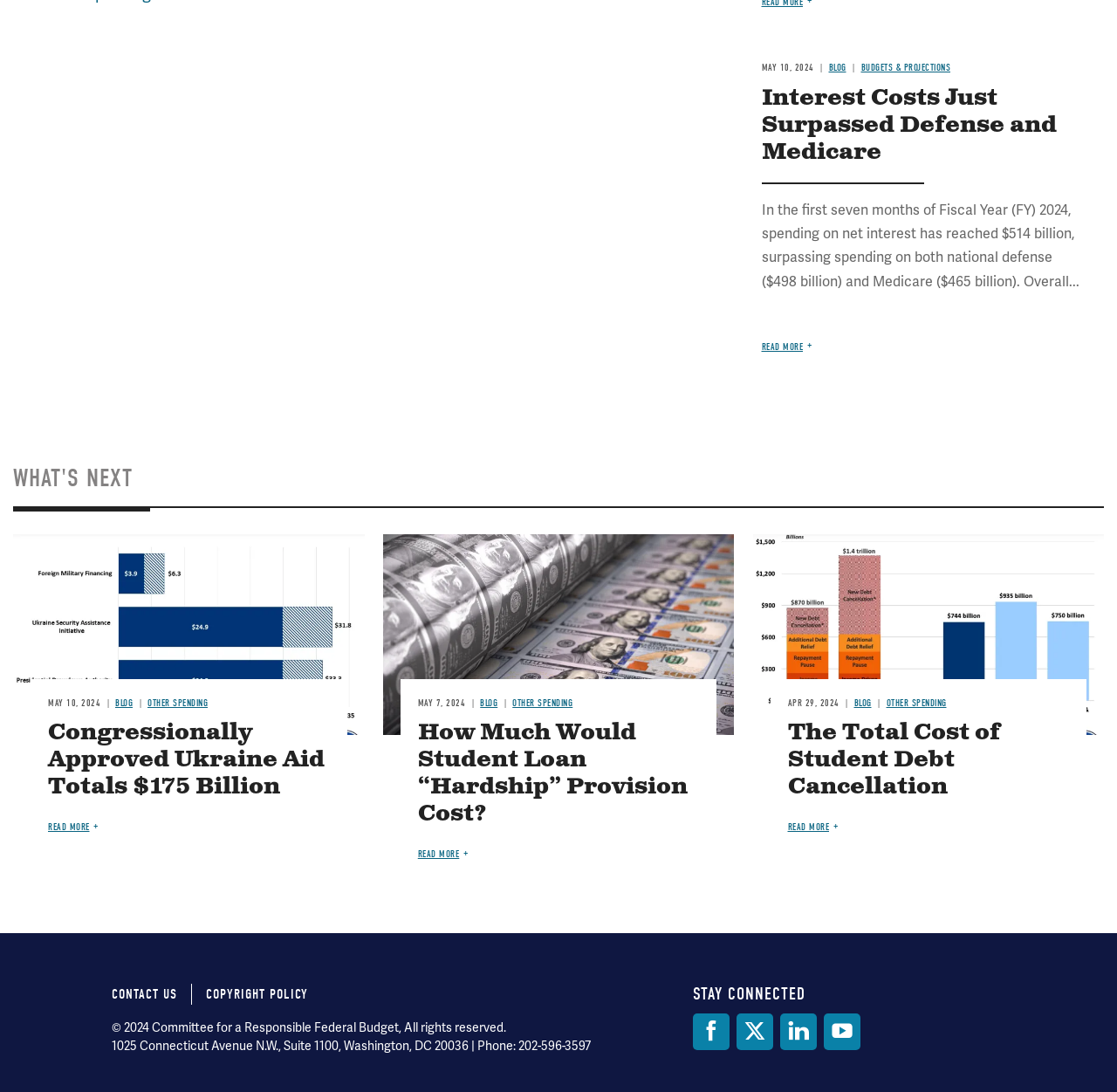Locate the bounding box coordinates of the clickable area to execute the instruction: "Click ABOUT". Provide the coordinates as four float numbers between 0 and 1, represented as [left, top, right, bottom].

None